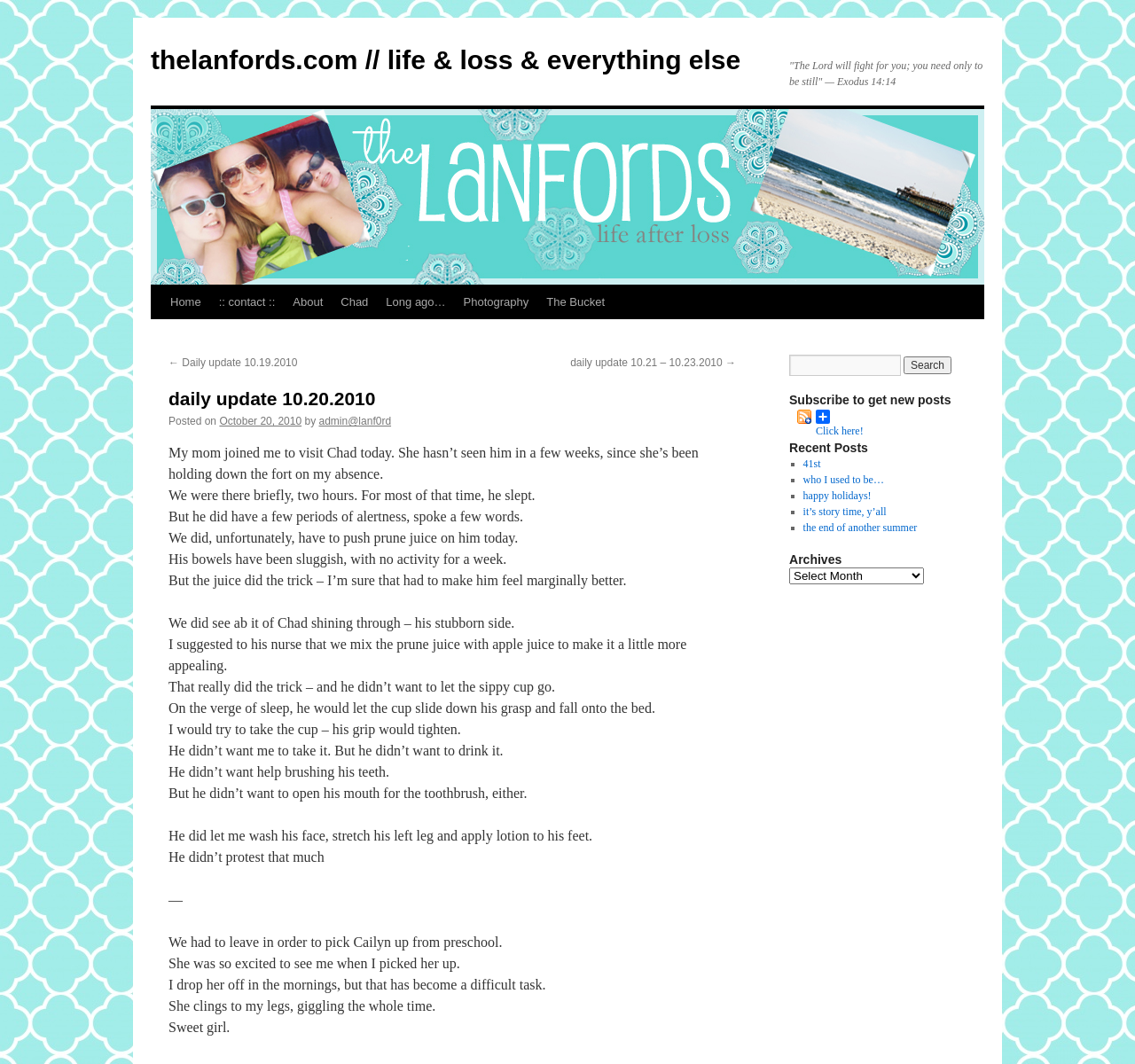Identify the bounding box coordinates of the specific part of the webpage to click to complete this instruction: "Buy Extenze on Amazon".

None